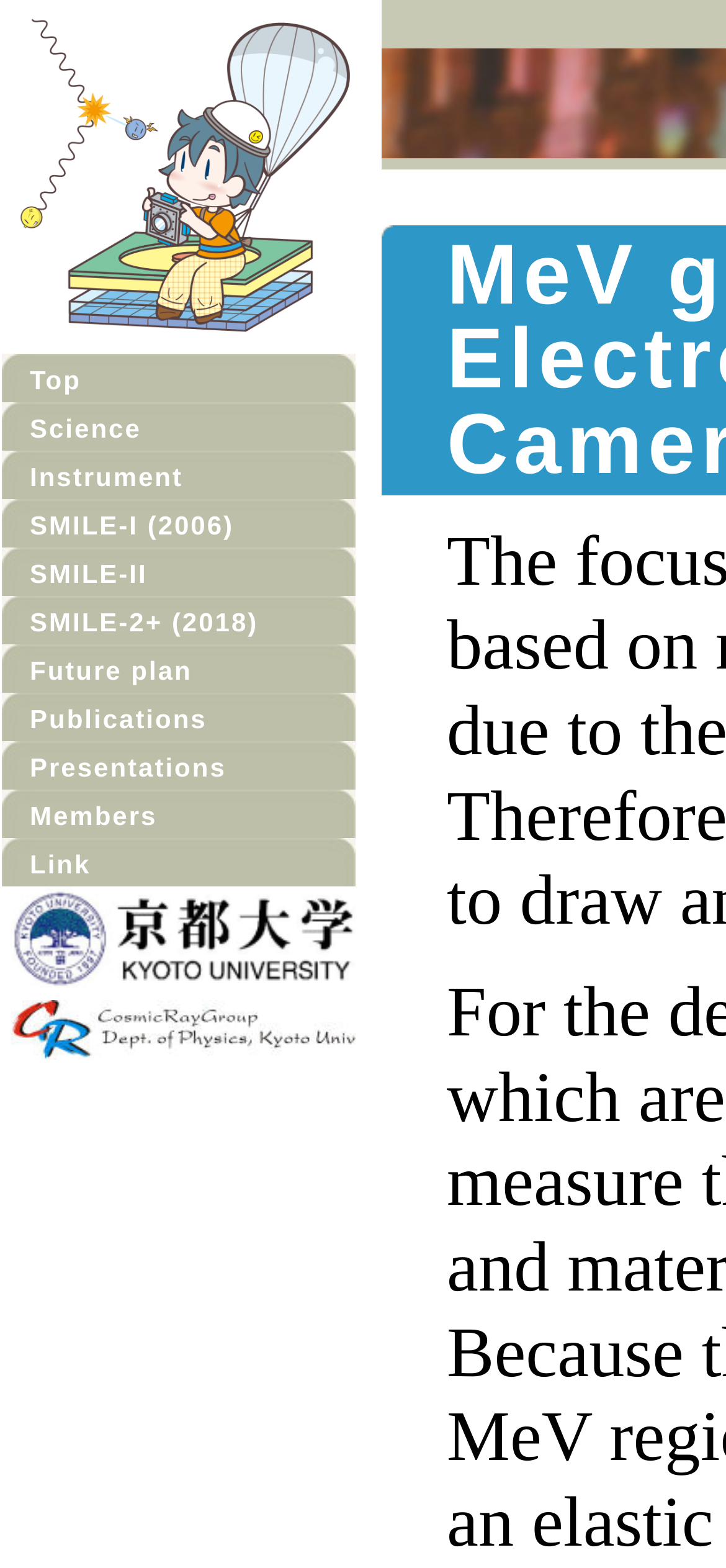Summarize the contents and layout of the webpage in detail.

The webpage is about the SMILE Project, specifically focusing on instruments. At the top-left corner, there is a link to the SMILE project, accompanied by a small SMILE logo image. Below this, there are several headings, each with a corresponding link, arranged in a vertical list. These headings include "Top", "Science", "Instrument", "SMILE-I (2006)", "SMILE-II", "SMILE-2+ (2018)", "Future plan", "Publications", "Presentations", "Members", and "Link". 

At the bottom of the page, there are two links, one to Kyoto University and another to 宇宙線研究室 (Cosmic Ray Research Laboratory), each accompanied by a small image of the respective institution's logo.